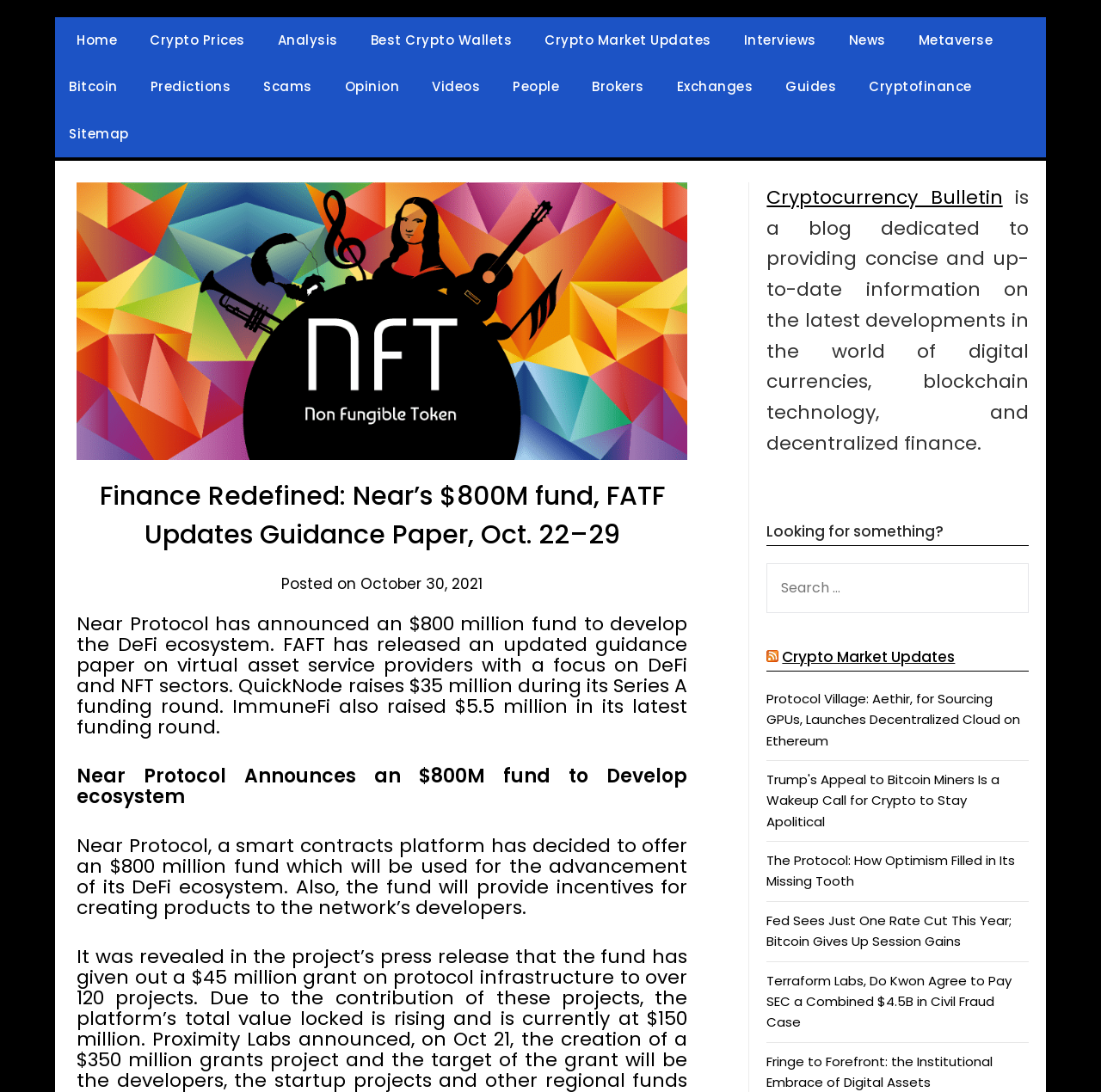What is the purpose of the $800 million fund announced by Near Protocol?
Please give a detailed and elaborate answer to the question based on the image.

The question can be answered by reading the text on the webpage, which states that 'Near Protocol has announced an $800 million fund to develop the DeFi ecosystem.' This indicates that the purpose of the $800 million fund is to develop the DeFi ecosystem.